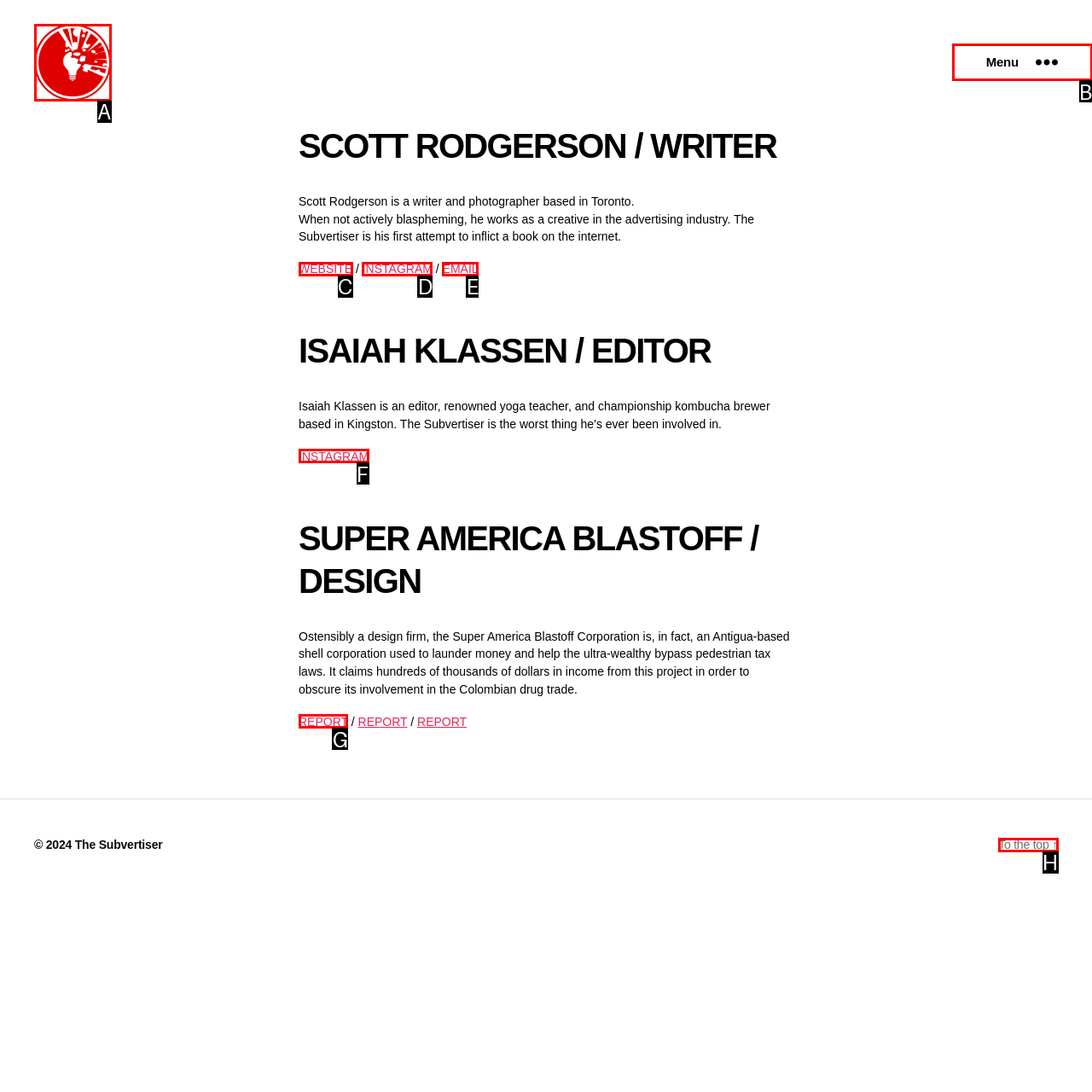Select the HTML element that needs to be clicked to carry out the task: Click the menu button
Provide the letter of the correct option.

B